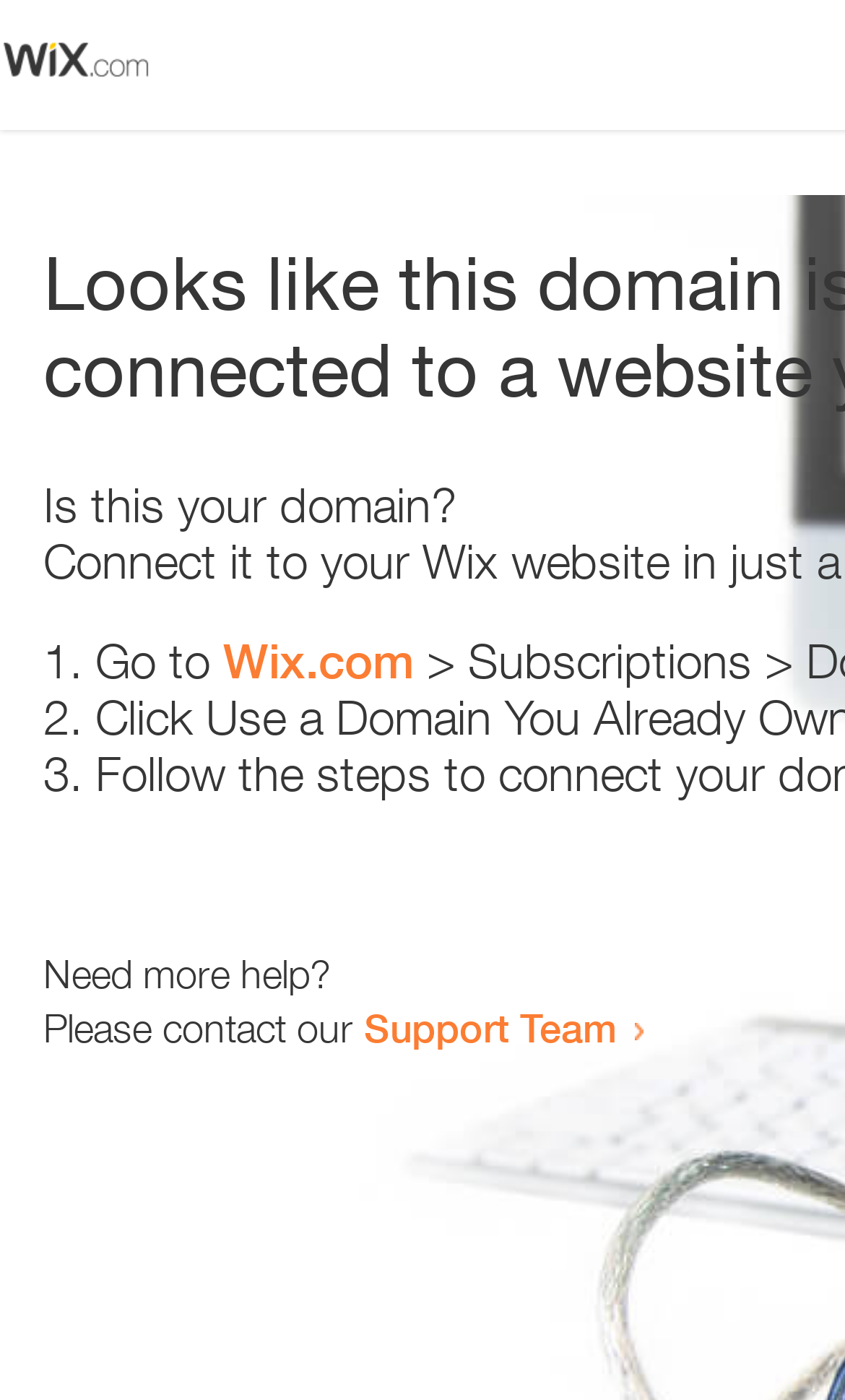Generate a thorough caption detailing the webpage content.

The webpage appears to be an error page, with a small image at the top left corner. Below the image, there is a question "Is this your domain?" in a prominent position. 

To the right of the question, there is a numbered list with three items. The first item starts with "1." and suggests going to "Wix.com". The second item starts with "2." and the third item starts with "3.", but their contents are not specified. 

Further down the page, there is a message "Need more help?" followed by a sentence "Please contact our Support Team" with a link to the Support Team.